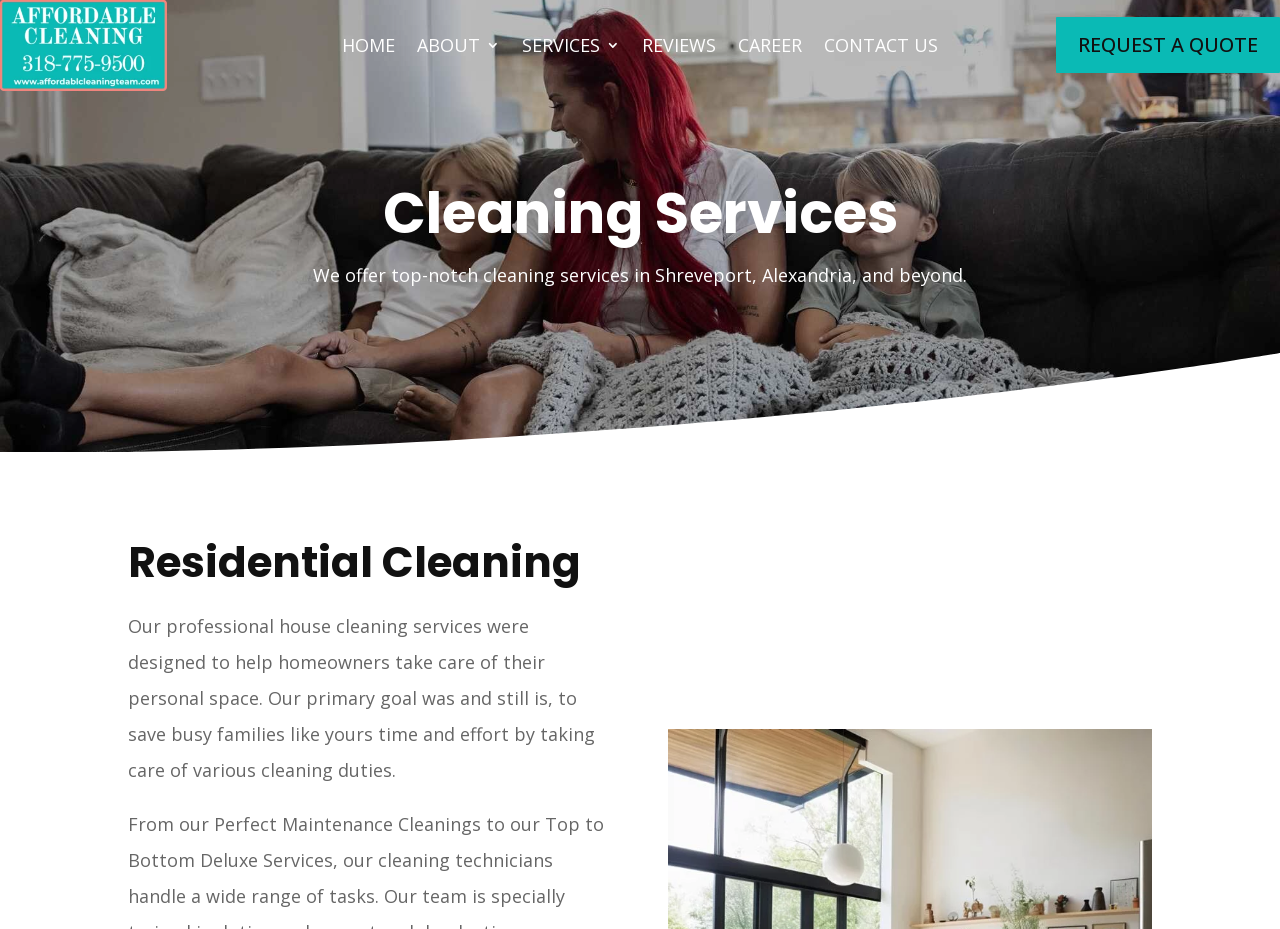Extract the bounding box coordinates for the HTML element that matches this description: "Career". The coordinates should be four float numbers between 0 and 1, i.e., [left, top, right, bottom].

[0.577, 0.041, 0.627, 0.065]